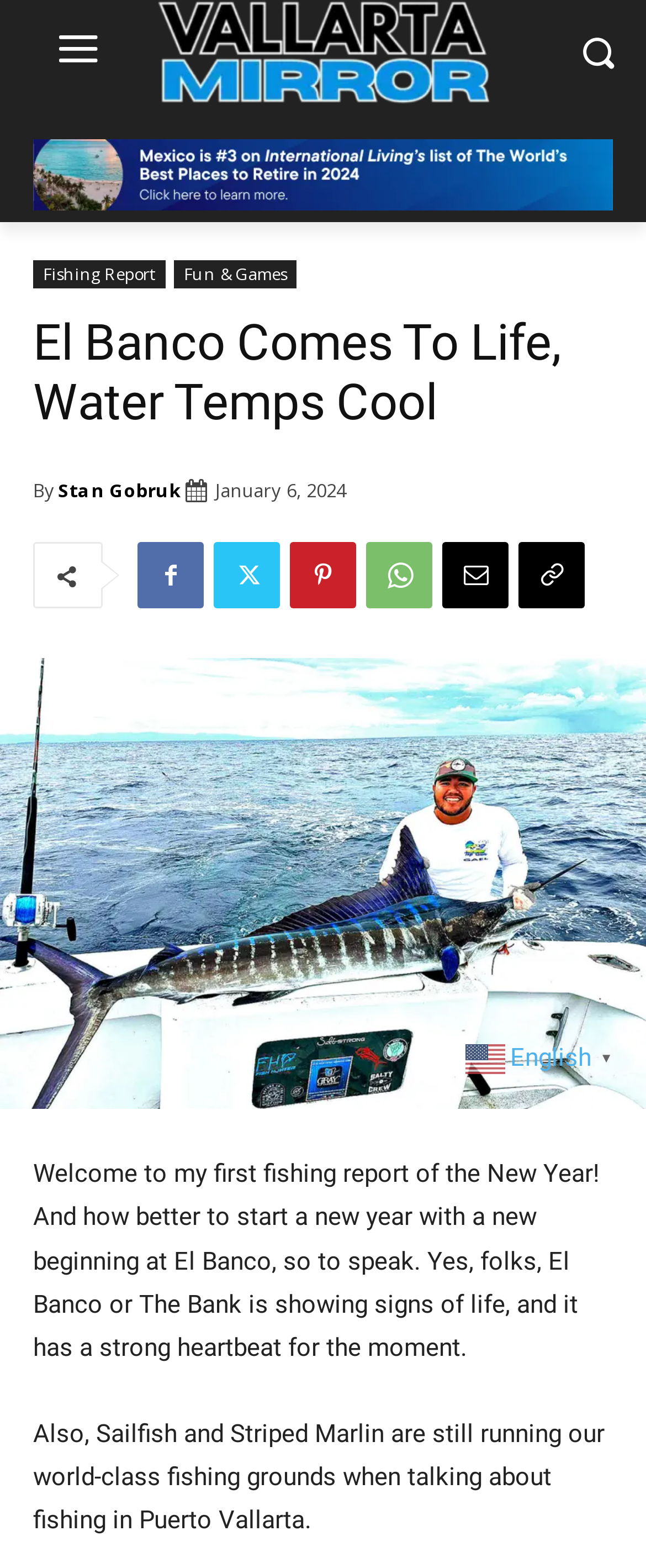Please identify the coordinates of the bounding box that should be clicked to fulfill this instruction: "Input your email".

None